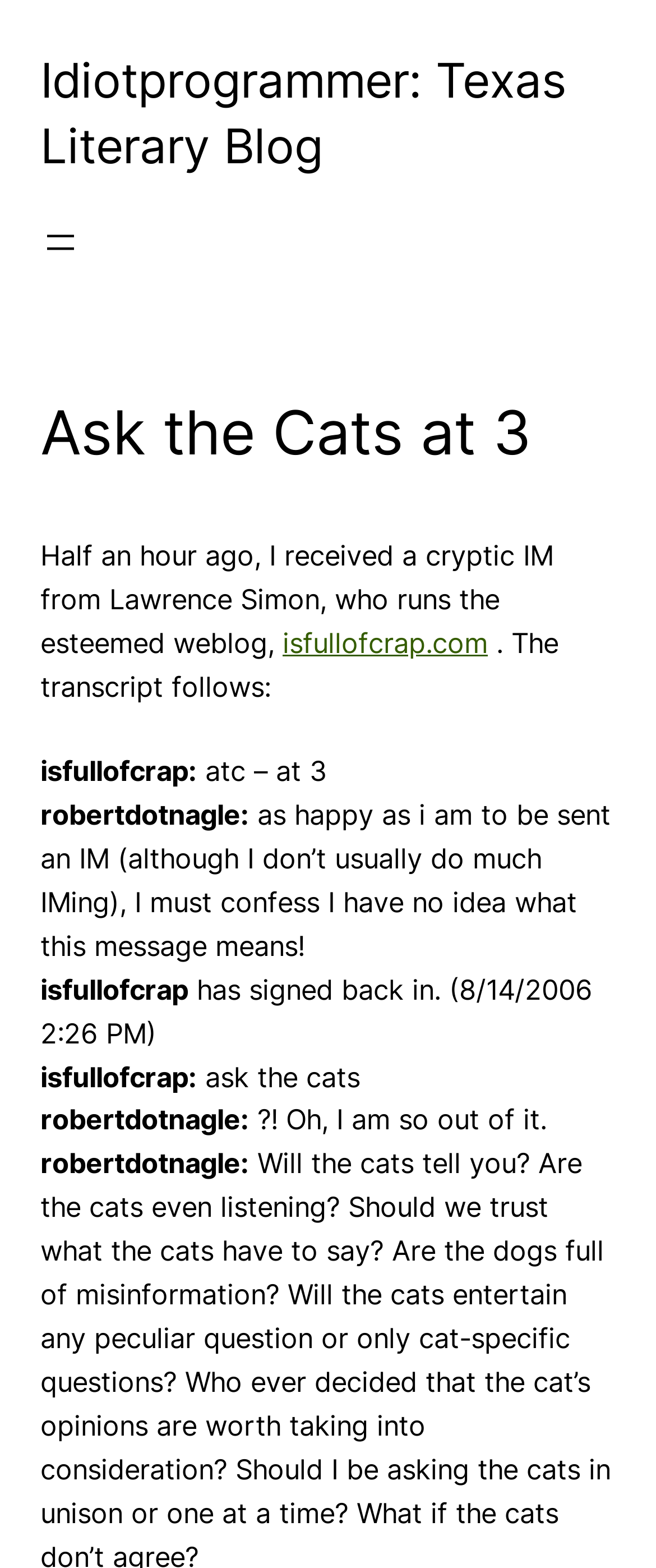Please respond in a single word or phrase: 
What is the time when isfullofcrap signed back in?

2:26 PM